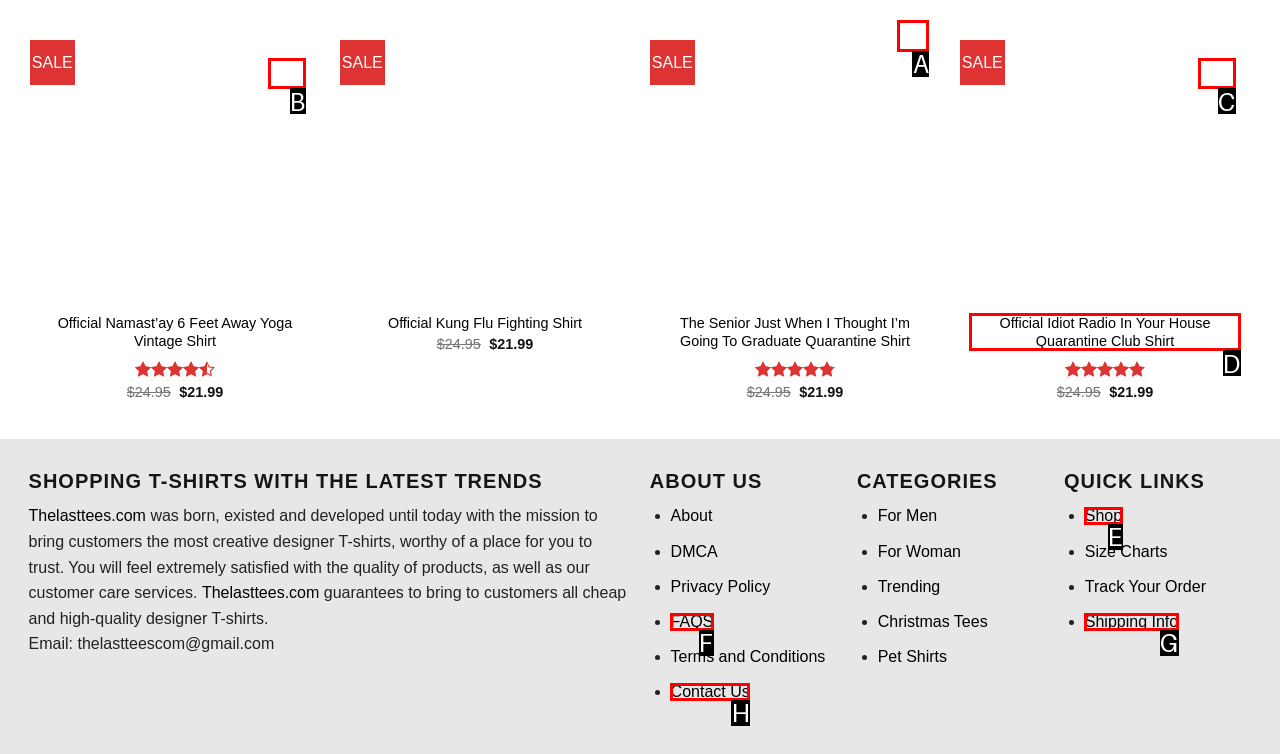Given the description: parent_node: Add to wishlist aria-label="Wishlist", identify the matching option. Answer with the corresponding letter.

A